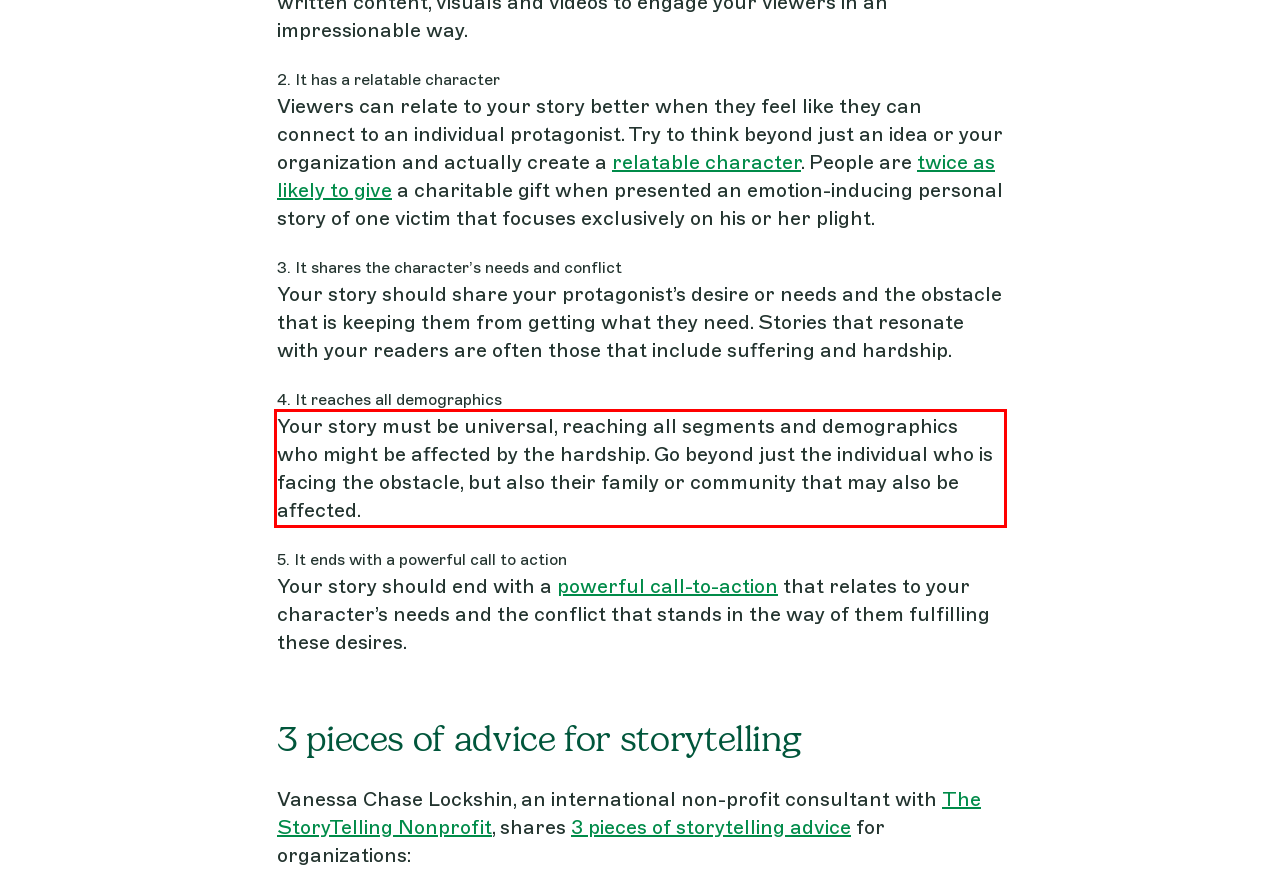You are given a webpage screenshot with a red bounding box around a UI element. Extract and generate the text inside this red bounding box.

Your story must be universal, reaching all segments and demographics who might be affected by the hardship. Go beyond just the individual who is facing the obstacle, but also their family or community that may also be affected.